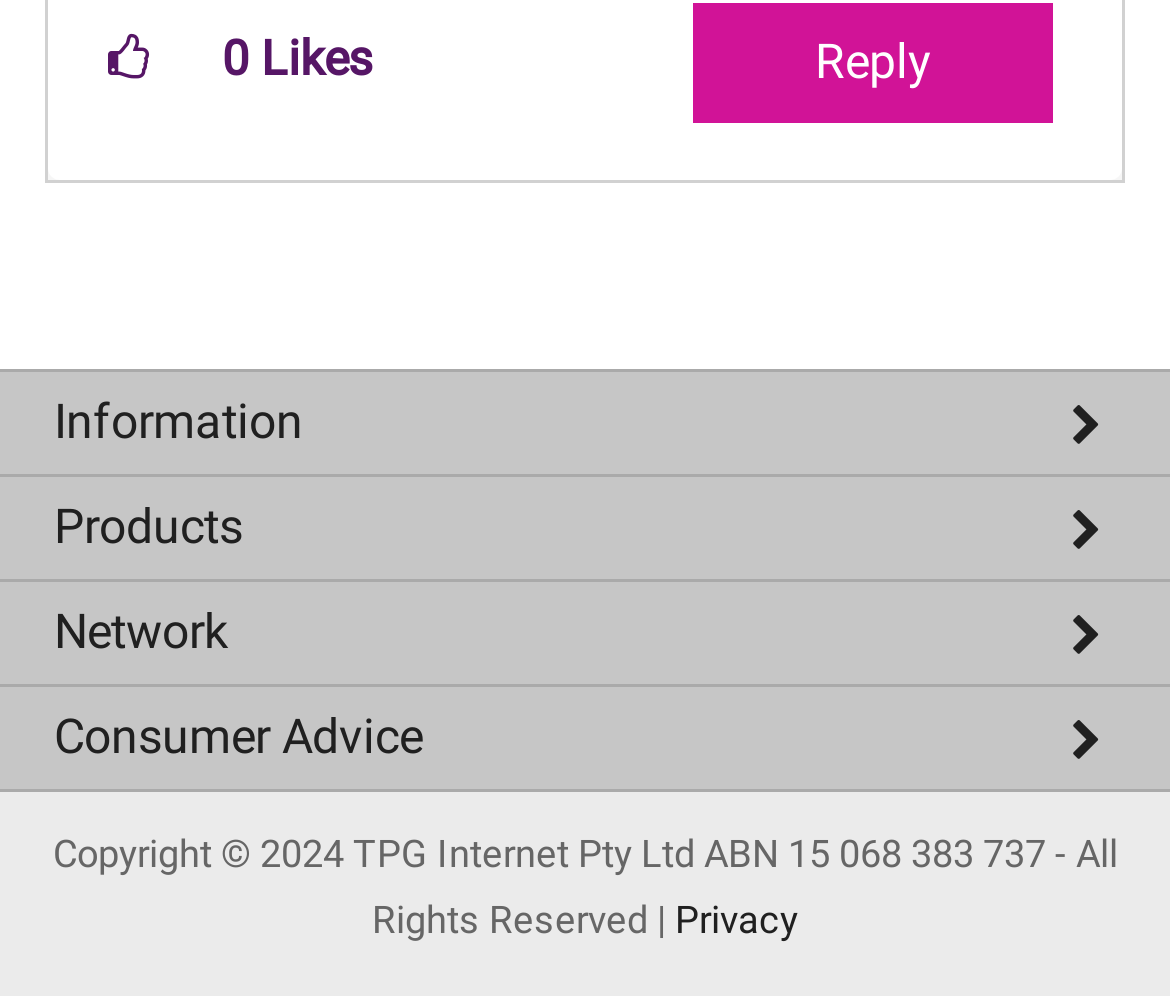Consider the image and give a detailed and elaborate answer to the question: 
What type of information can be found under the 'Consumer Advice' category?

The 'Consumer Advice' category contains links to important information for consumers, including Terms and Critical Information Summaries, which provide details about TPG's services and policies.